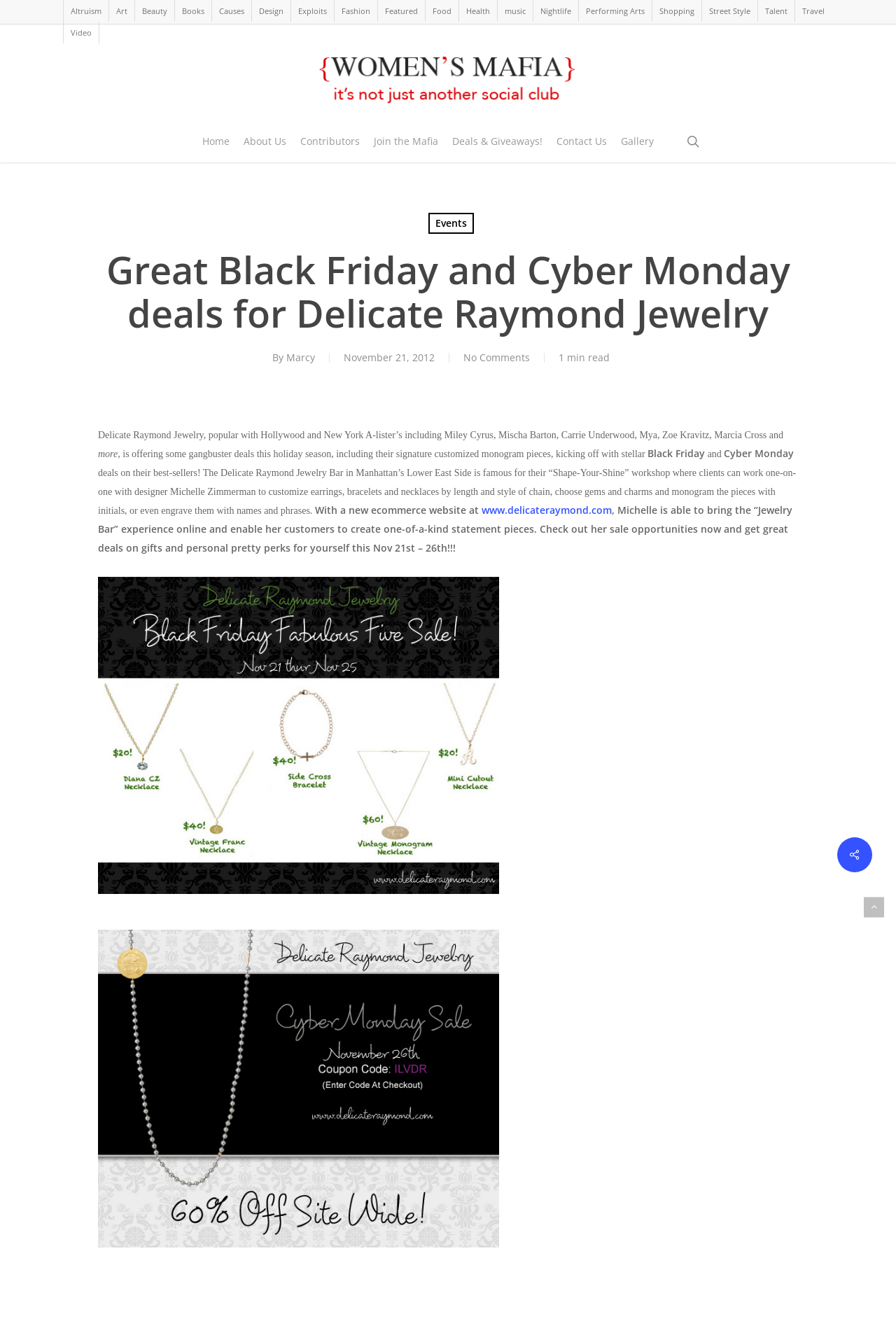Please extract the title of the webpage.

Great Black Friday and Cyber Monday deals for Delicate Raymond Jewelry